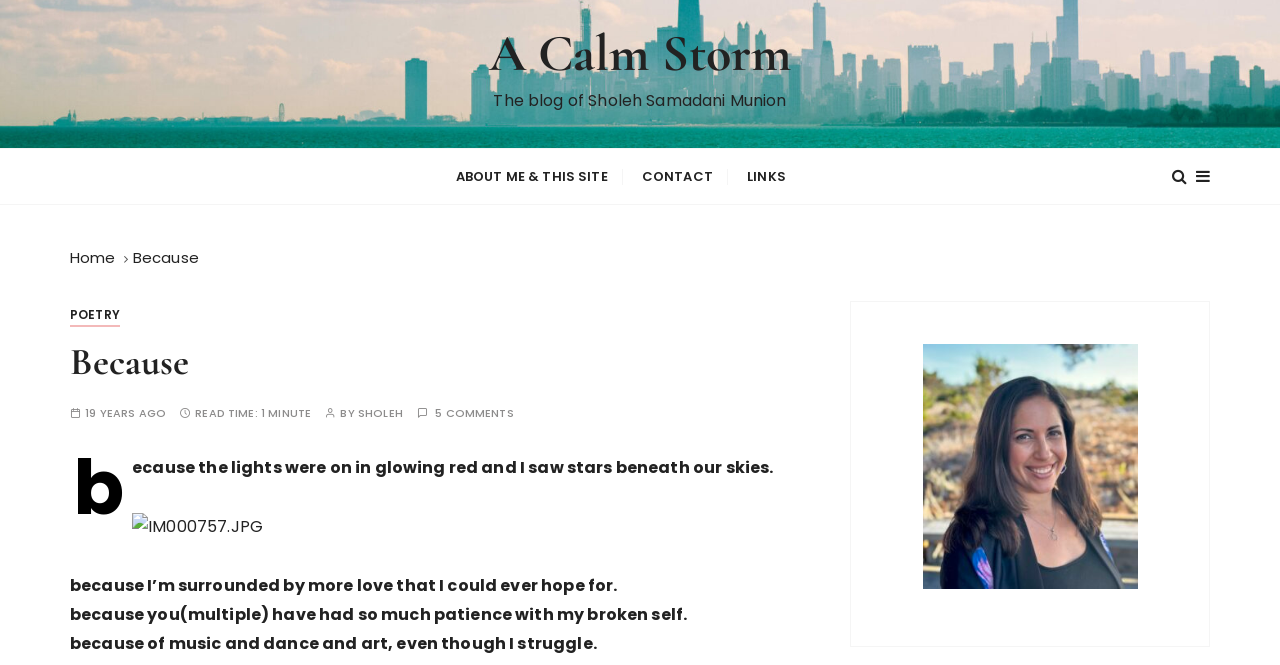What is the read time of the current post?
Look at the image and answer the question with a single word or phrase.

1 minute